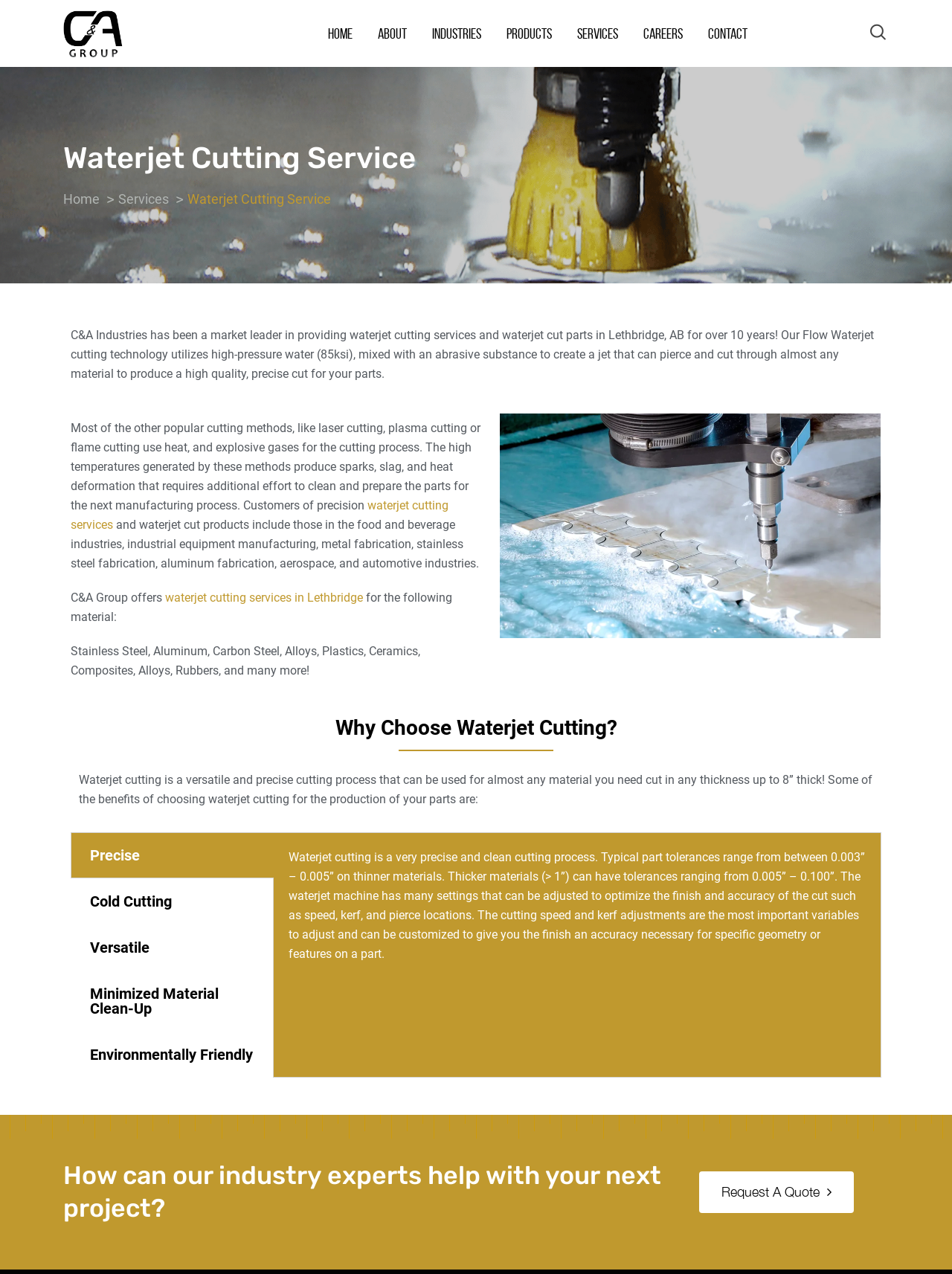Extract the bounding box coordinates of the UI element described: "waterjet cutting services in Lethbridge". Provide the coordinates in the format [left, top, right, bottom] with values ranging from 0 to 1.

[0.173, 0.464, 0.381, 0.475]